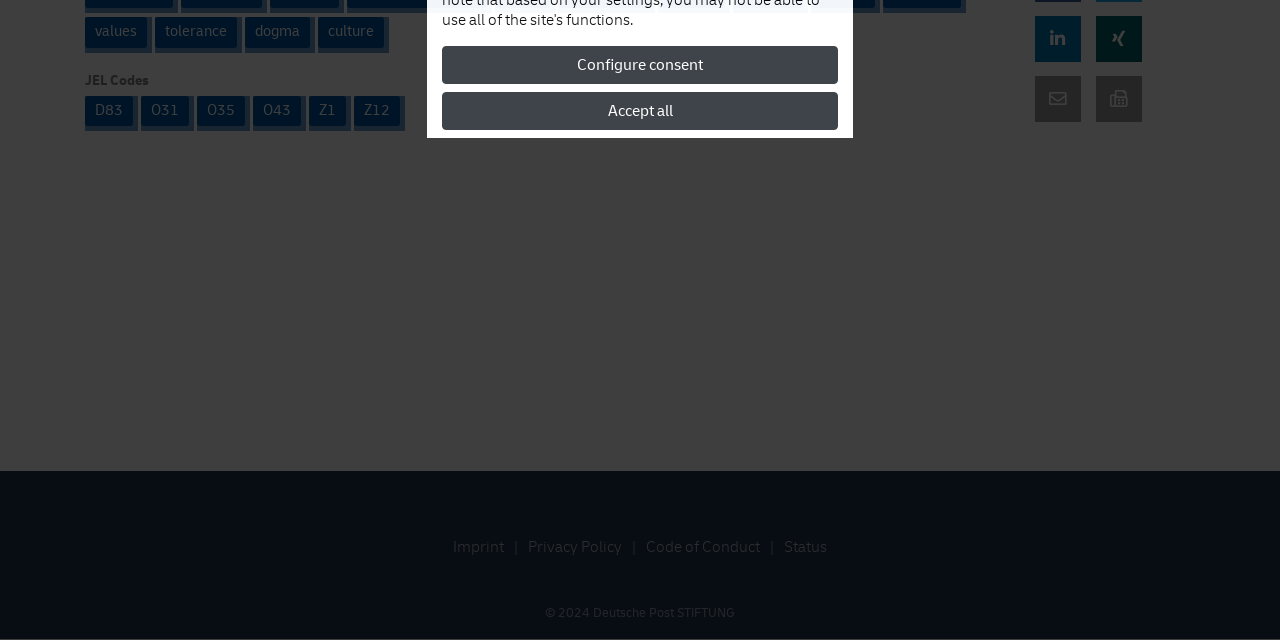Please determine the bounding box of the UI element that matches this description: Configure consent. The coordinates should be given as (top-left x, top-left y, bottom-right x, bottom-right y), with all values between 0 and 1.

[0.345, 0.072, 0.655, 0.131]